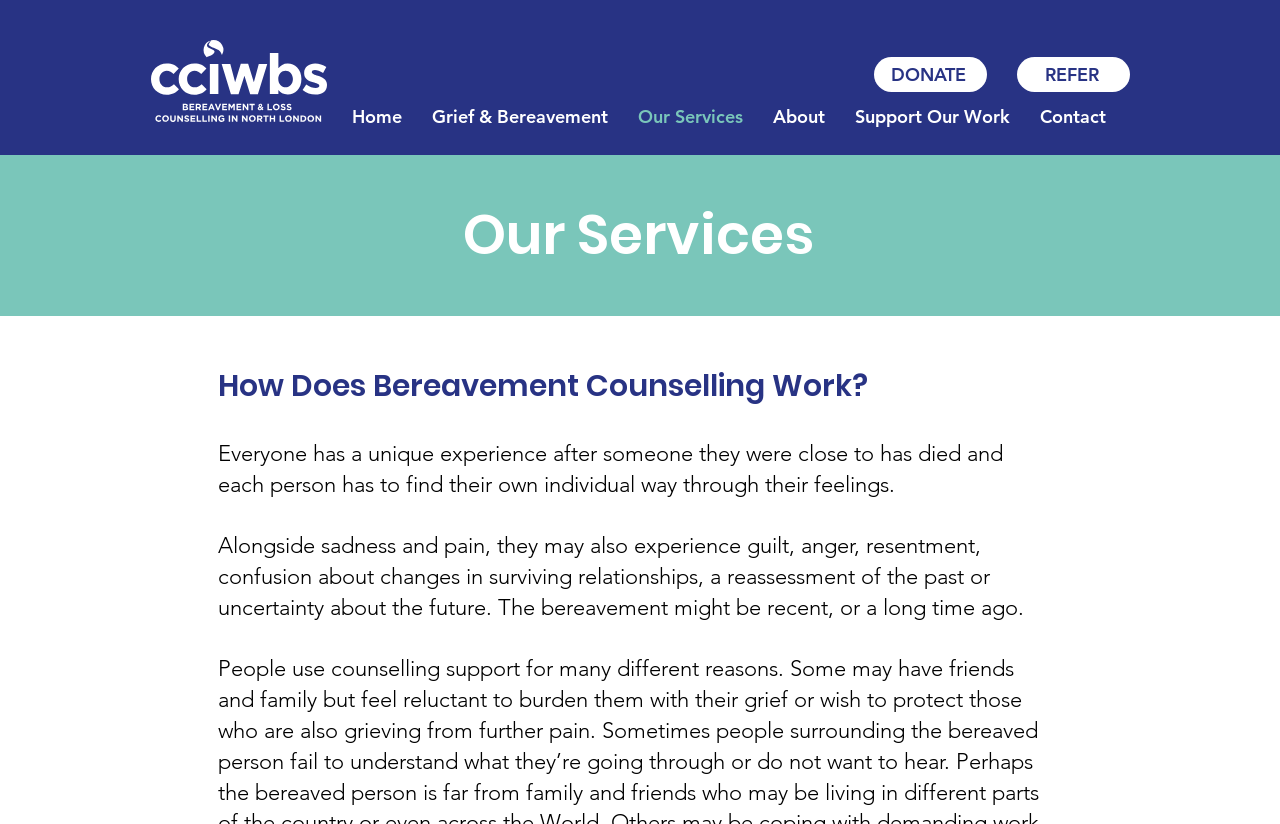Locate the bounding box coordinates of the UI element described by: "REFER". The bounding box coordinates should consist of four float numbers between 0 and 1, i.e., [left, top, right, bottom].

[0.795, 0.069, 0.883, 0.112]